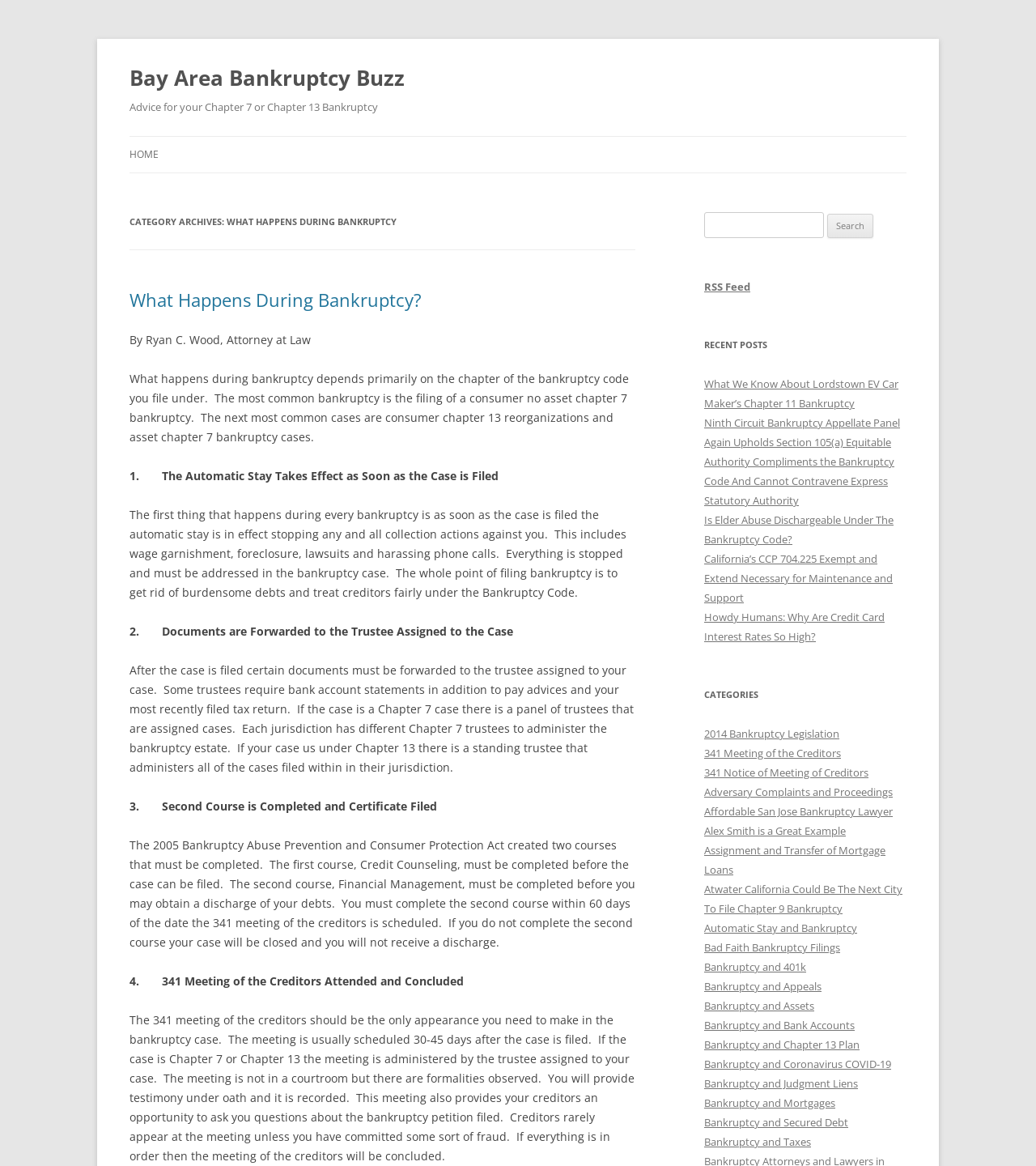Reply to the question with a single word or phrase:
What is the role of the trustee in a Chapter 7 case?

Administer the bankruptcy estate